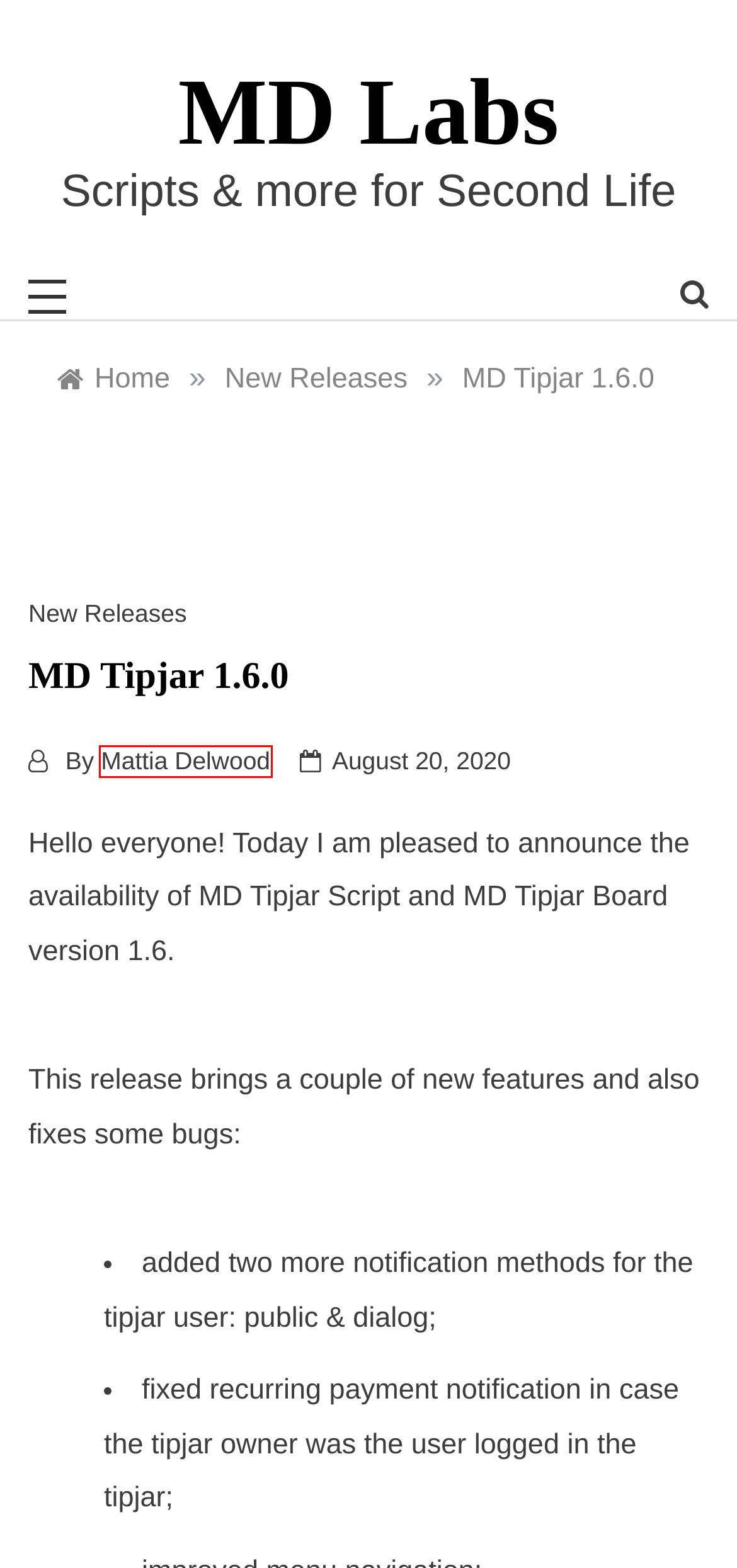You have a screenshot of a webpage with a red rectangle bounding box around an element. Identify the best matching webpage description for the new page that appears after clicking the element in the bounding box. The descriptions are:
A. August 2017 – MD Labs
B. MD Labs – Scripts & more for Second Life
C. New Releases – MD Labs
D. August 2020 – MD Labs
E. Mattia Delwood – MD Labs
F. News – MD Labs
G. November 2023 – MD Labs
H. September 2022 – MD Labs

E